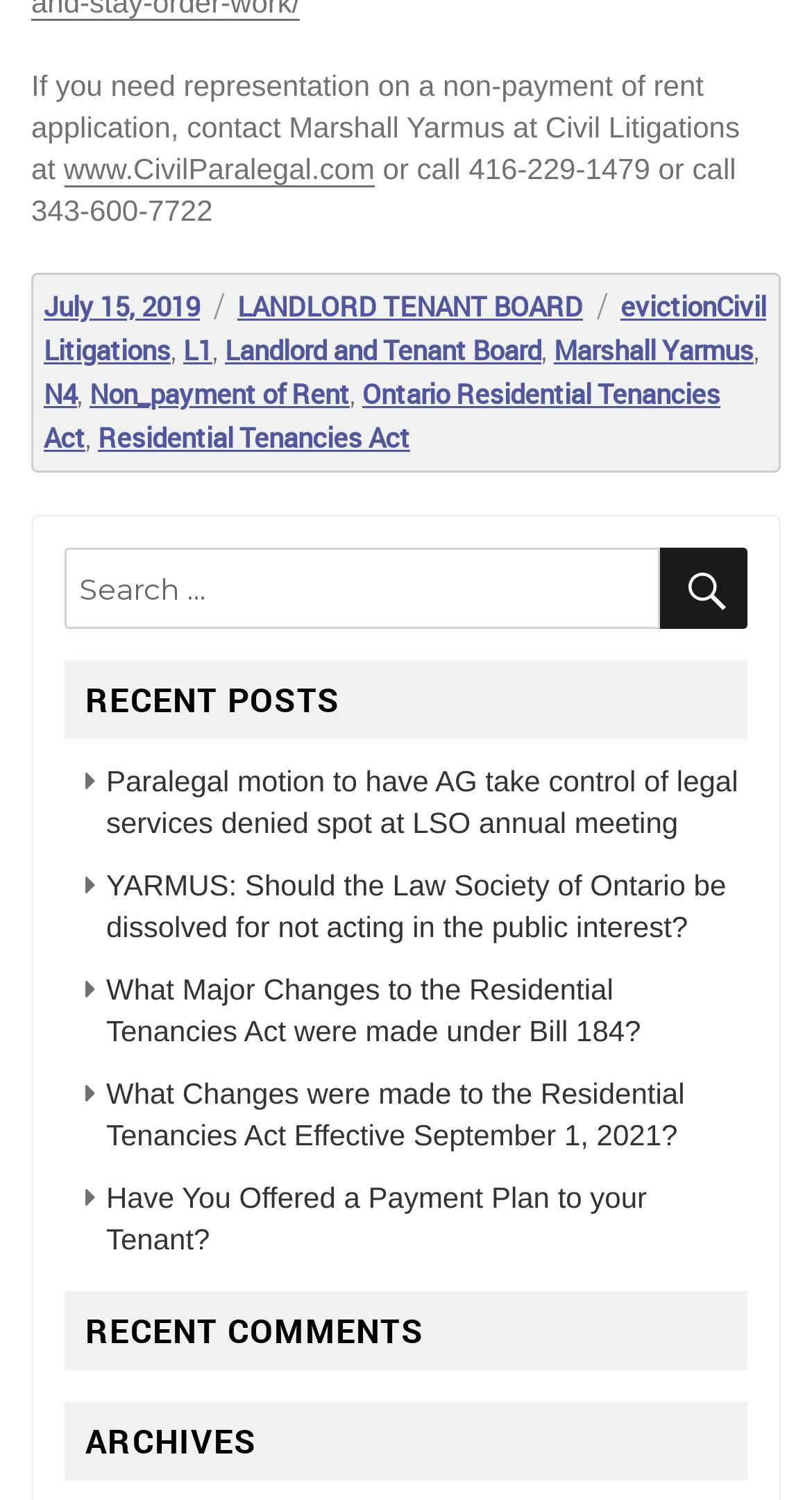What is the category of the post?
Please give a detailed answer to the question using the information shown in the image.

I found the category by looking at the link element with OCR text 'LANDLORD TENANT BOARD' which is a child of the FooterAsNonLandmark element.